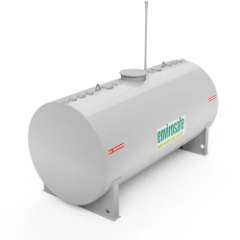Give a one-word or one-phrase response to the question: 
What is the purpose of the emergency vent?

Venting